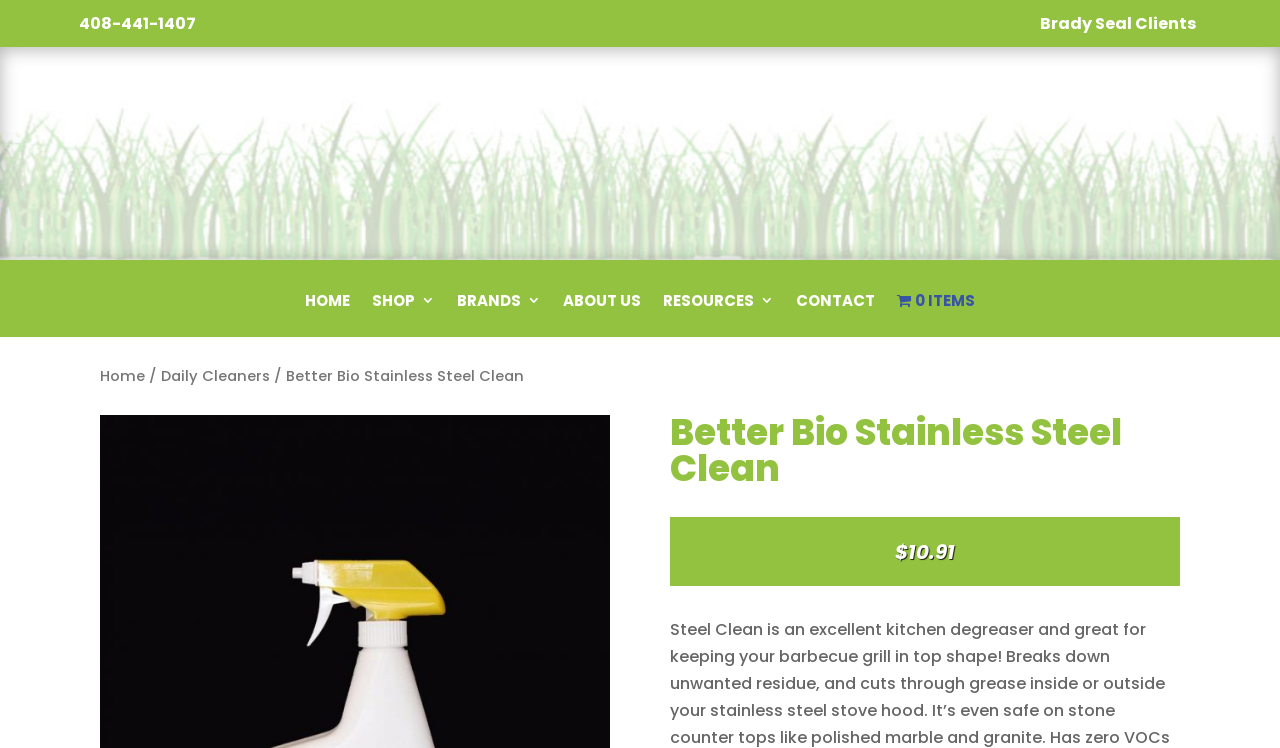Provide an in-depth caption for the webpage.

The webpage is about Better Bio Stainless Steel Cleaner, a product that breaks down unwanted residue and oils for safe and efficient removal. 

At the top left corner, there is a phone number "408-441-1407" and at the top right corner, there is a text "Brady Seal Clients". Below these, there is a search bar with a placeholder text "Search Our Products..." and a "Search" button to its right. 

To the right of the search bar, there is a link to "Natural Stone Institute" accompanied by its logo. 

Below these elements, there is a navigation menu with links to "HOME", "SHOP 3", "BRANDS 3", "ABOUT US", "RESOURCES 3", "CONTACT", and "Cart 0 ITEMS" with a cart icon. 

Further down, there is a breadcrumb navigation showing the path "Home / Daily Cleaners / Better Bio Stainless Steel Clean". 

The main content of the page is headed by a title "Better Bio Stainless Steel Clean" and below it, there is a price displayed as "$10.91".